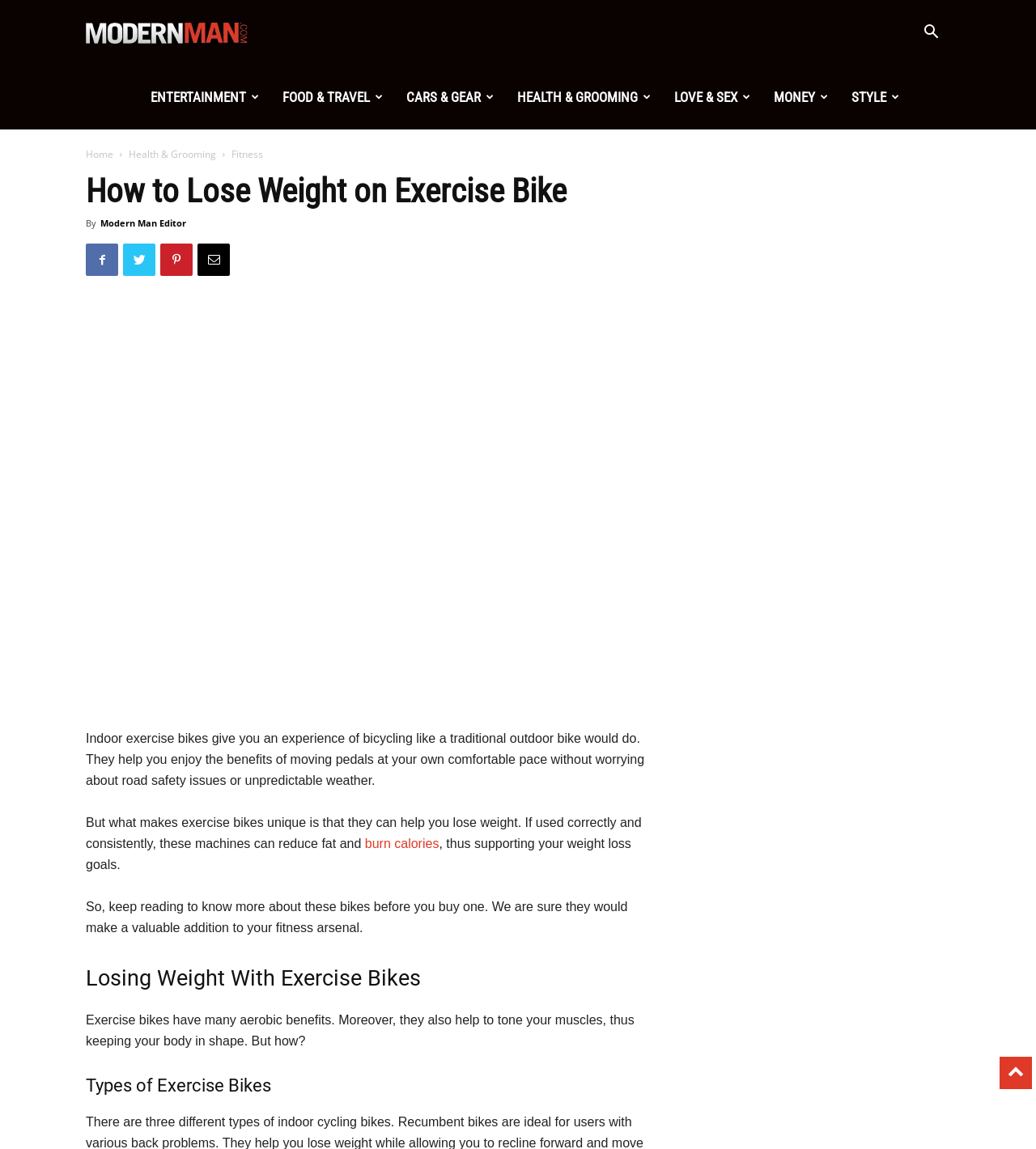Determine the bounding box coordinates of the clickable region to execute the instruction: "Click on the '' button". The coordinates should be four float numbers between 0 and 1, denoted as [left, top, right, bottom].

[0.88, 0.023, 0.917, 0.036]